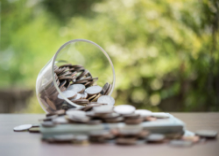Analyze the image and deliver a detailed answer to the question: What is the shape of the object that is tipped over?

The caption describes the scene as a glass jar tipped over, which implies that the object that is tipped over is a jar.